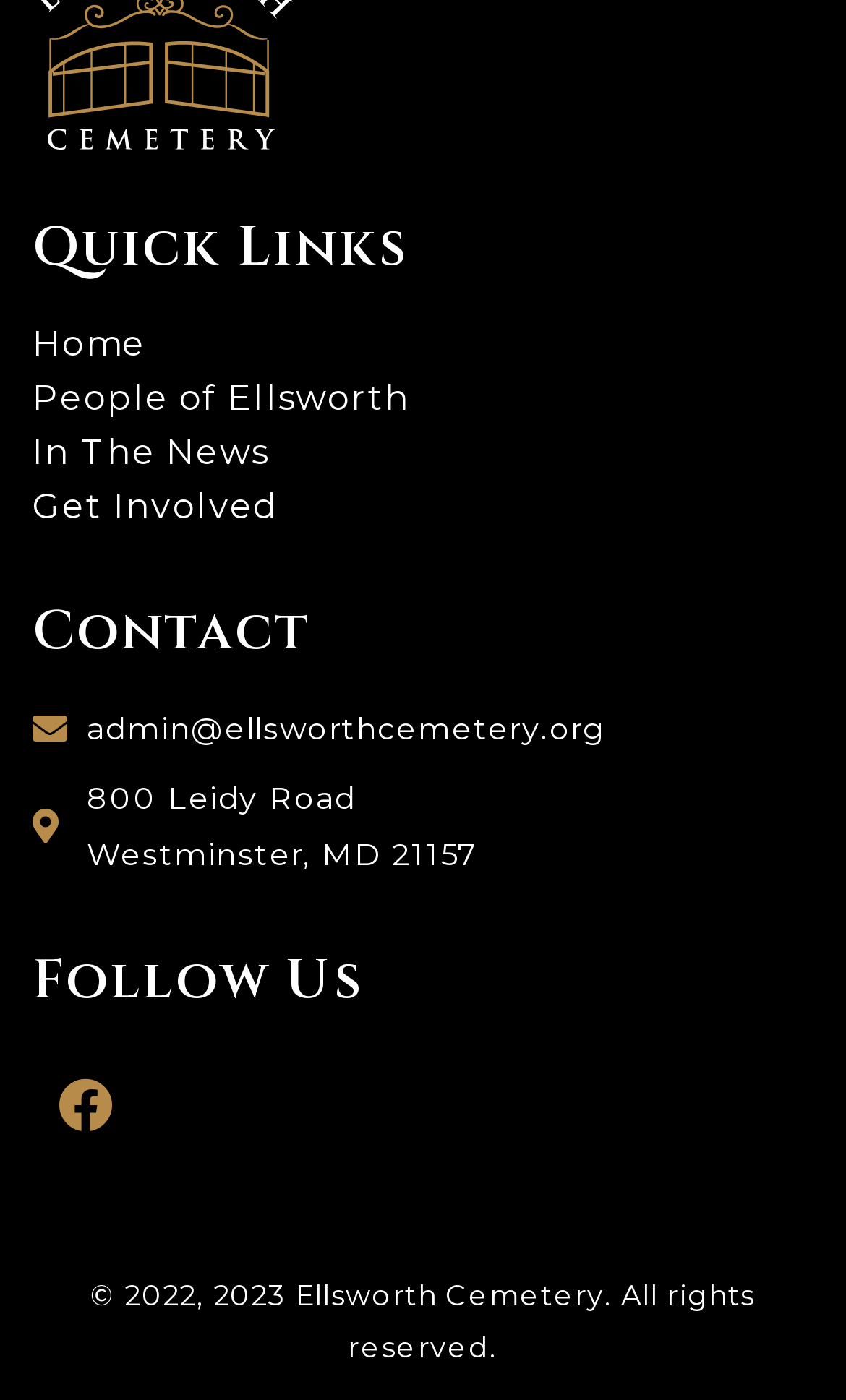Extract the bounding box coordinates for the HTML element that matches this description: "Get Involved". The coordinates should be four float numbers between 0 and 1, i.e., [left, top, right, bottom].

[0.038, 0.342, 0.962, 0.381]